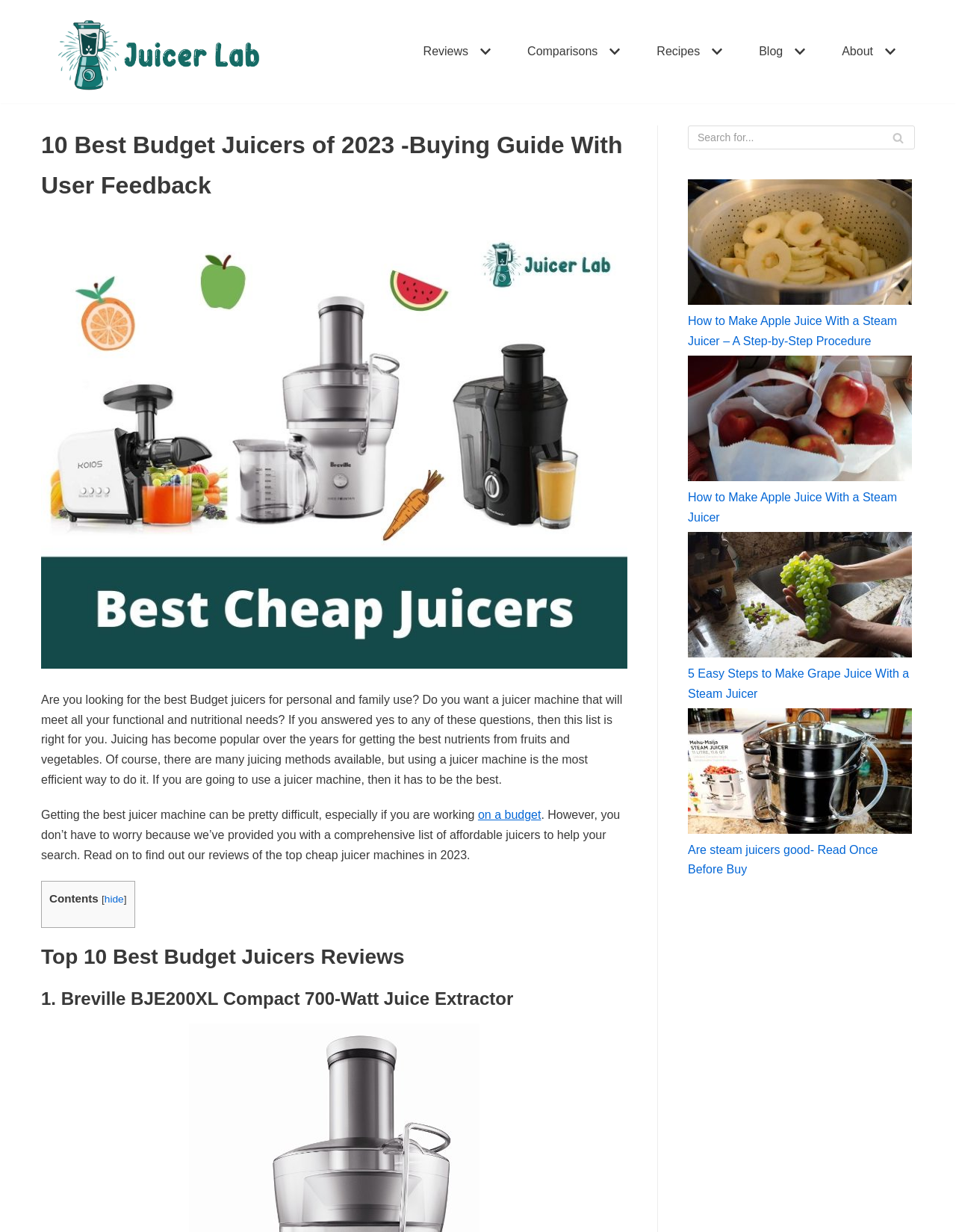Provide the text content of the webpage's main heading.

10 Best Budget Juicers of 2023 -Buying Guide With User Feedback